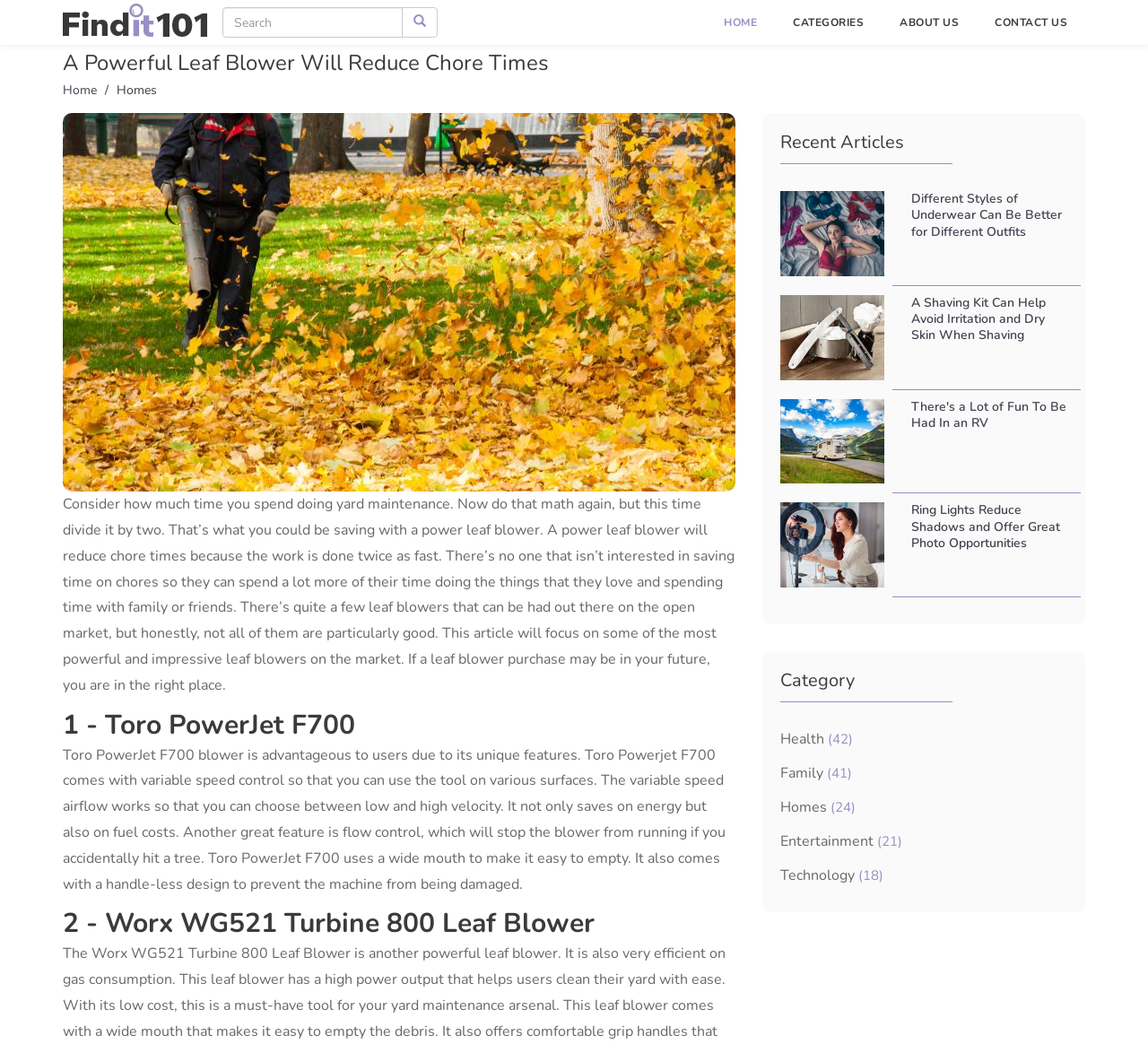Identify the bounding box coordinates of the element that should be clicked to fulfill this task: "Search for something". The coordinates should be provided as four float numbers between 0 and 1, i.e., [left, top, right, bottom].

[0.194, 0.007, 0.351, 0.036]